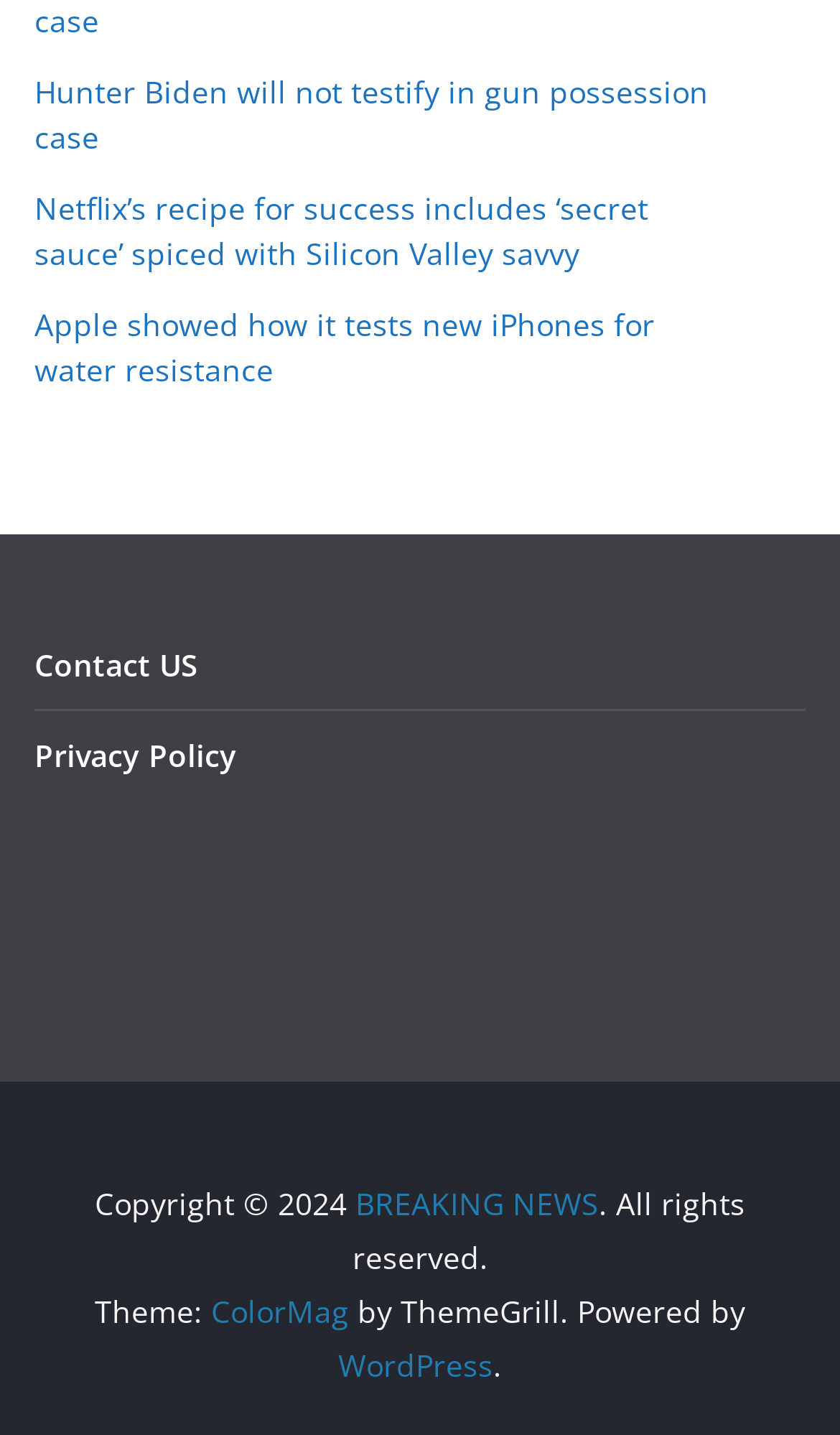Highlight the bounding box coordinates of the element you need to click to perform the following instruction: "View Privacy Policy."

[0.041, 0.513, 0.282, 0.541]